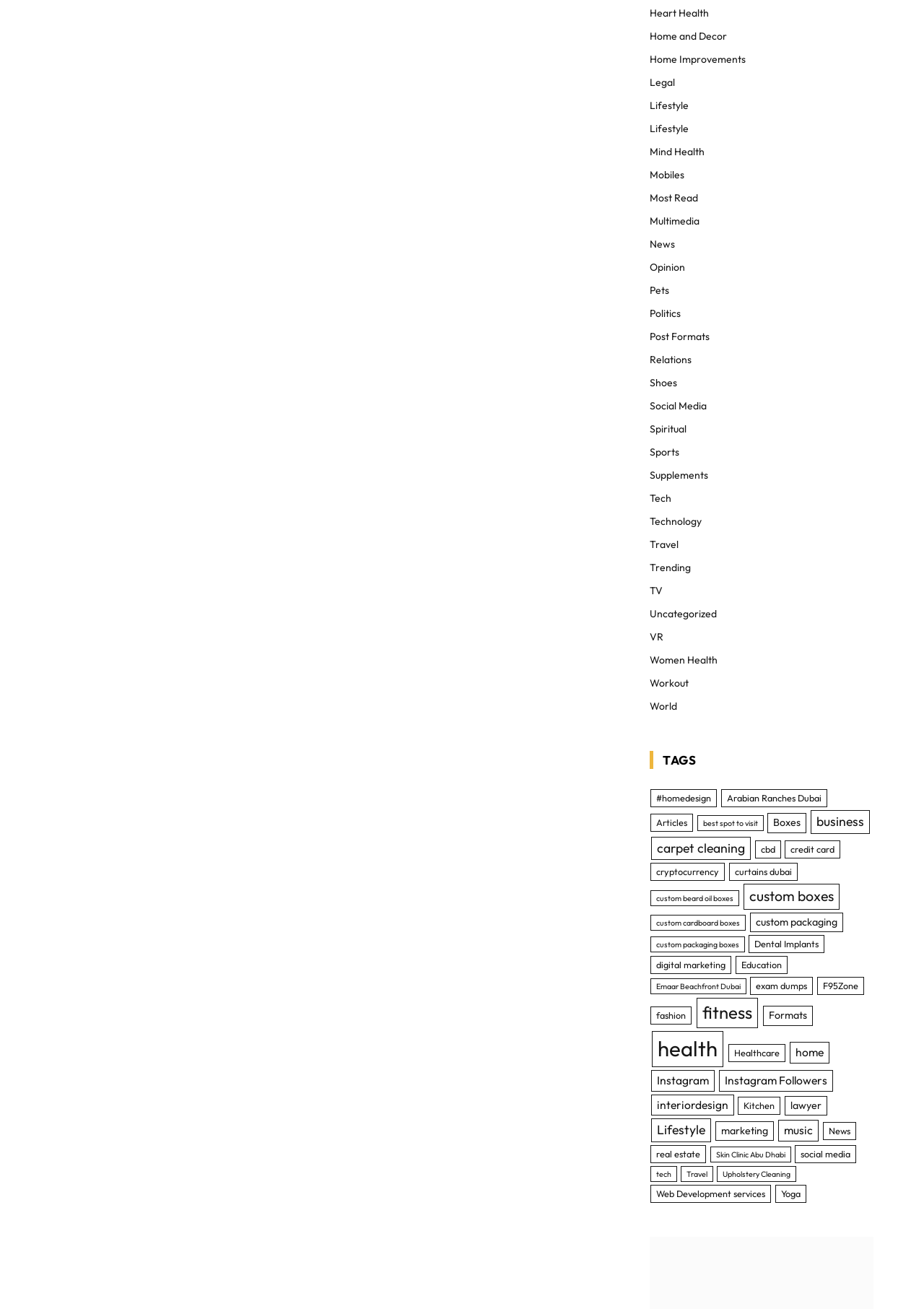Answer this question using a single word or a brief phrase:
What is the first category listed?

Heart Health